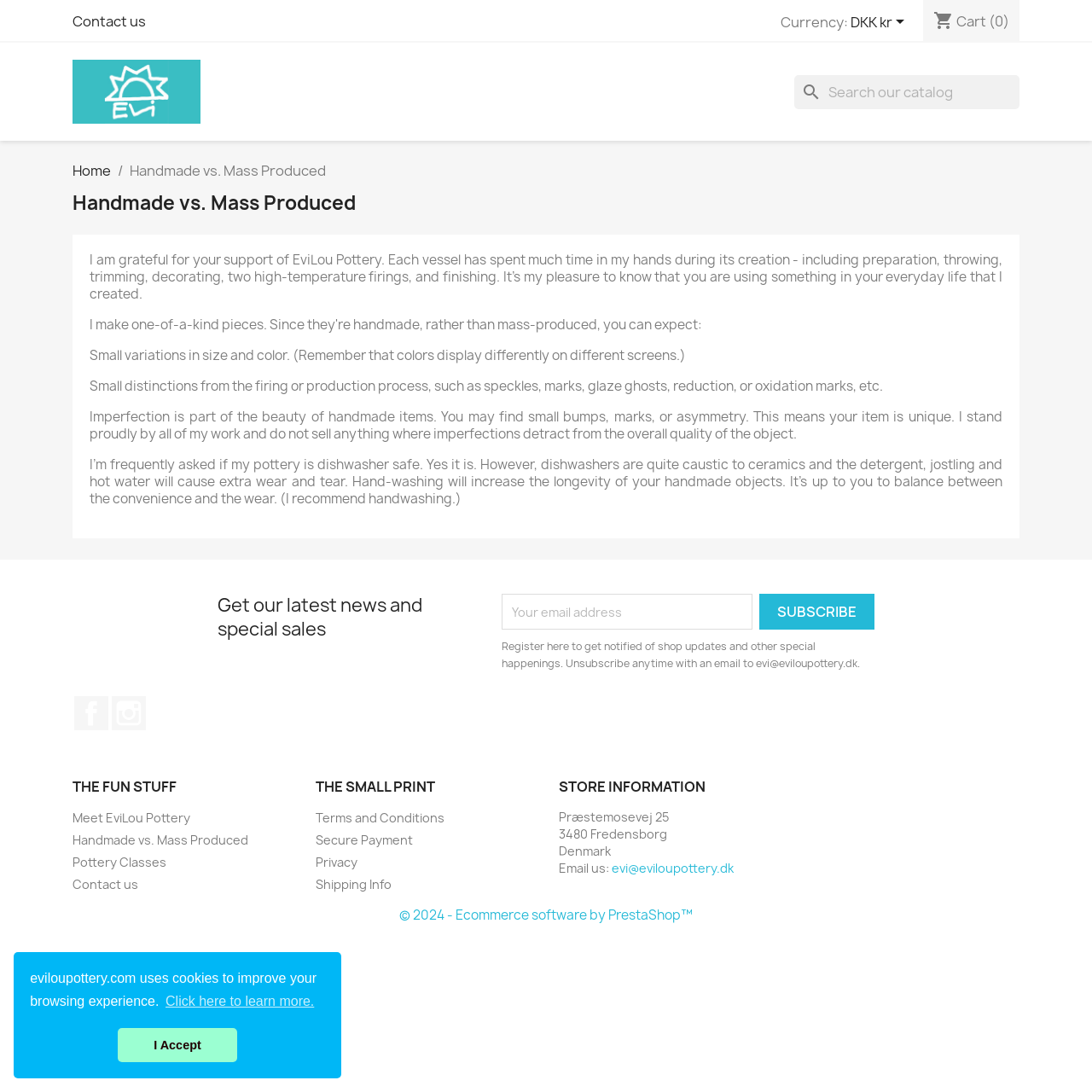How can users get notified of shop updates?
Please ensure your answer is as detailed and informative as possible.

I found the answer by looking at the footer section of the webpage, where it says 'Register here to get notified of shop updates and other special happenings. Unsubscribe anytime with an email to evi@eviloupottery.dk.'